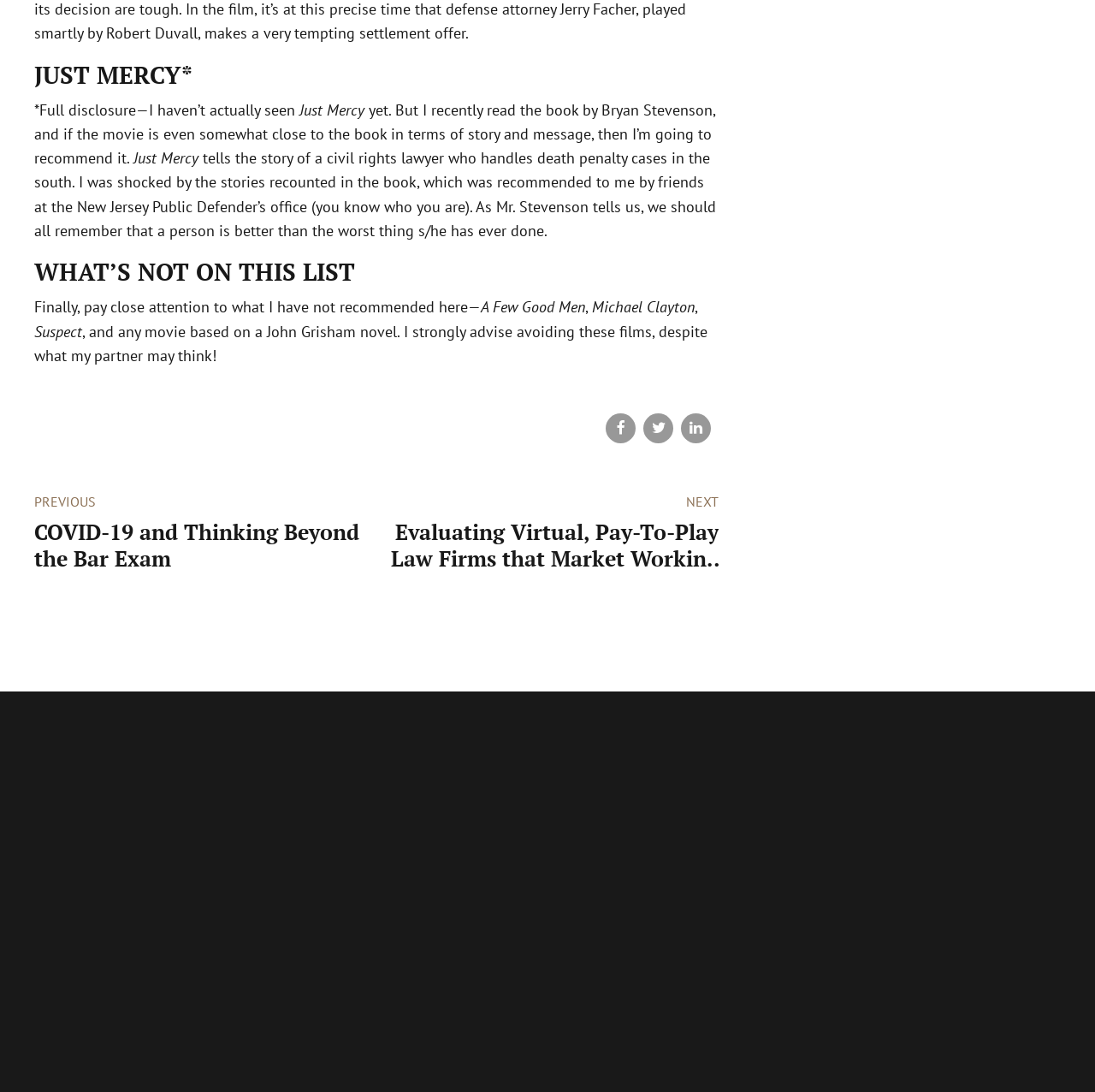Given the element description Disclaimer, identify the bounding box coordinates for the UI element on the webpage screenshot. The format should be (top-left x, top-left y, bottom-right x, bottom-right y), with values between 0 and 1.

[0.677, 0.873, 0.729, 0.889]